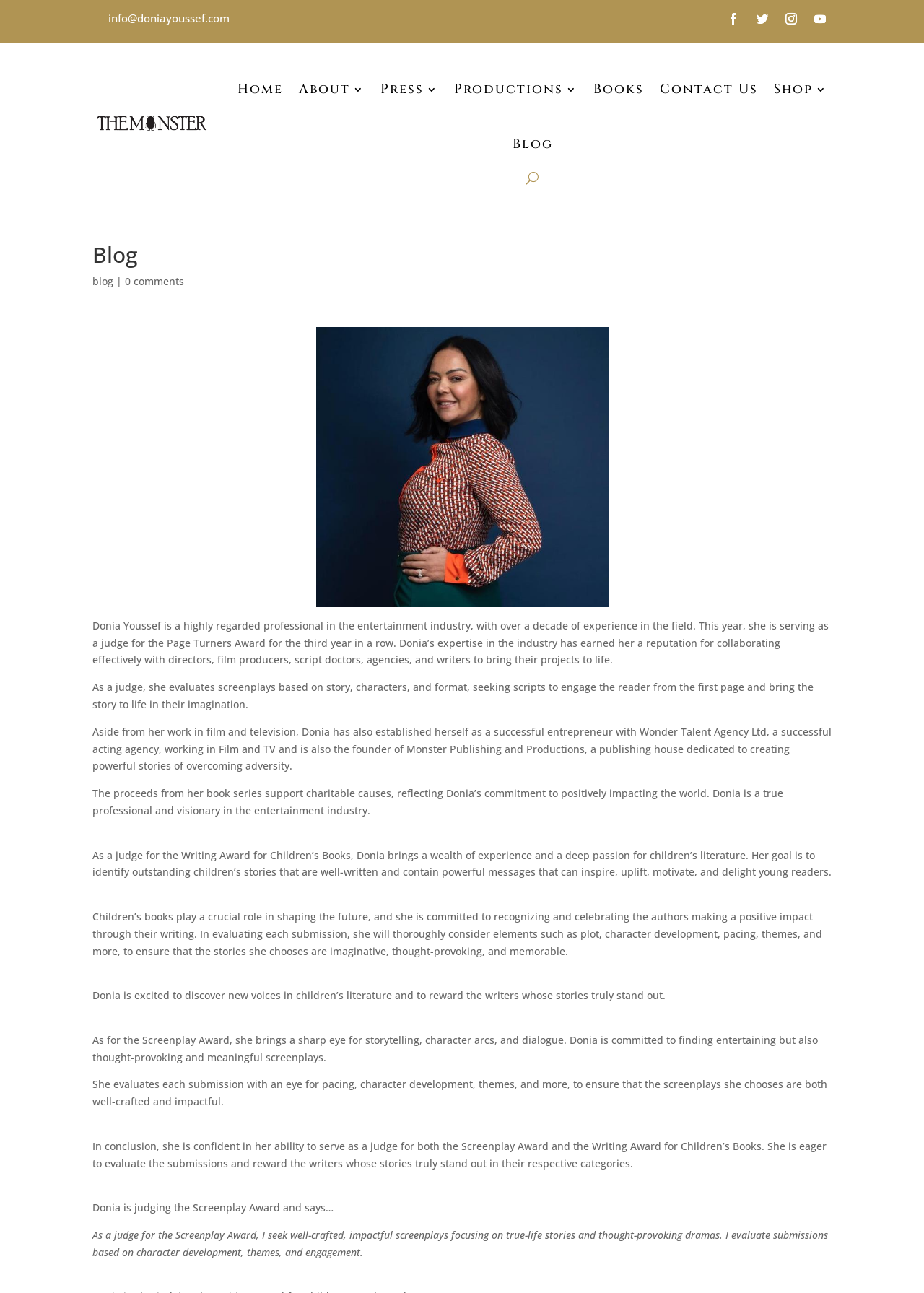Can you specify the bounding box coordinates of the area that needs to be clicked to fulfill the following instruction: "Click the Contact Us link"?

[0.714, 0.048, 0.82, 0.09]